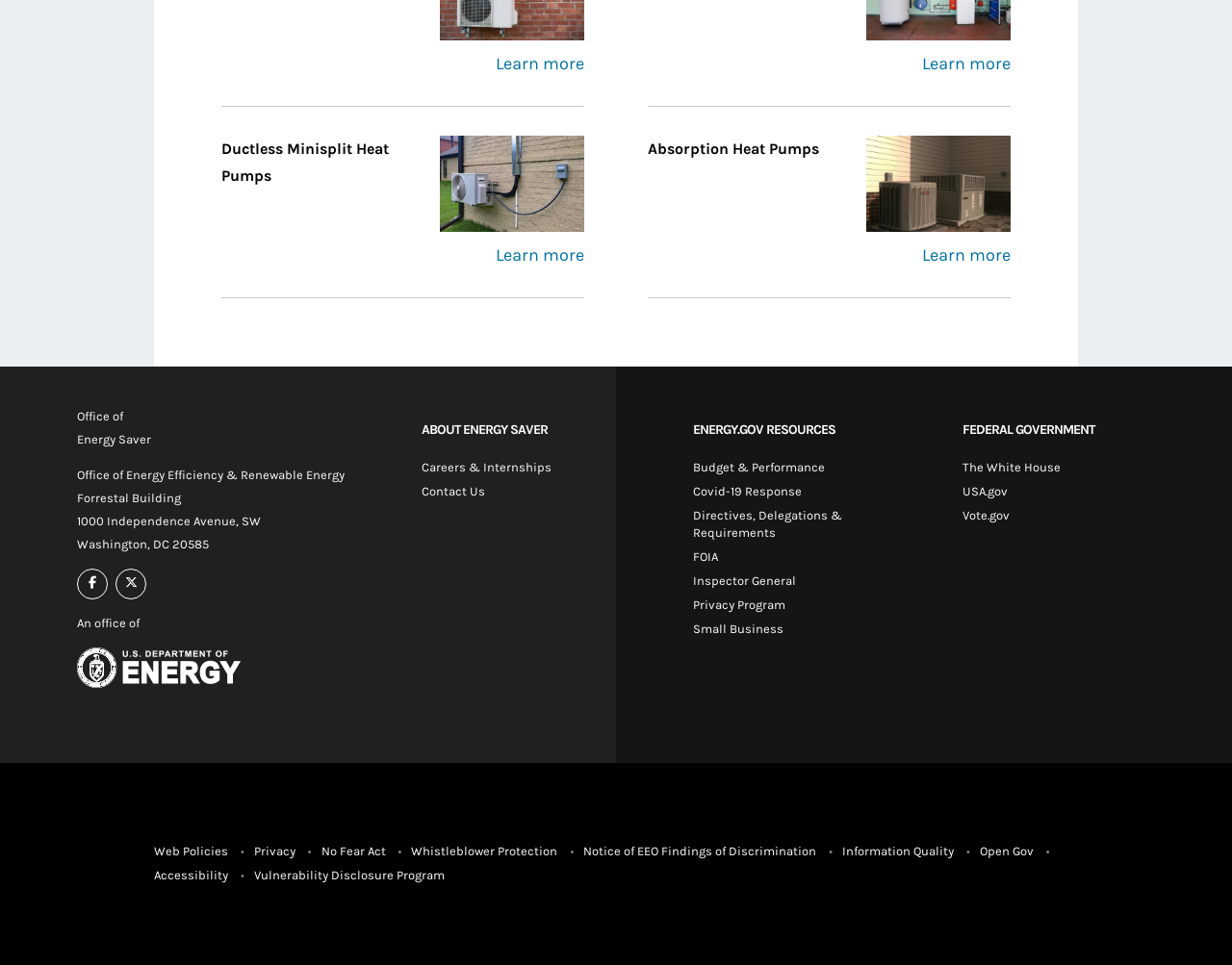Predict the bounding box coordinates of the area that should be clicked to accomplish the following instruction: "Visit the ABOUT ENERGY SAVER page". The bounding box coordinates should consist of four float numbers between 0 and 1, i.e., [left, top, right, bottom].

[0.342, 0.436, 0.445, 0.453]